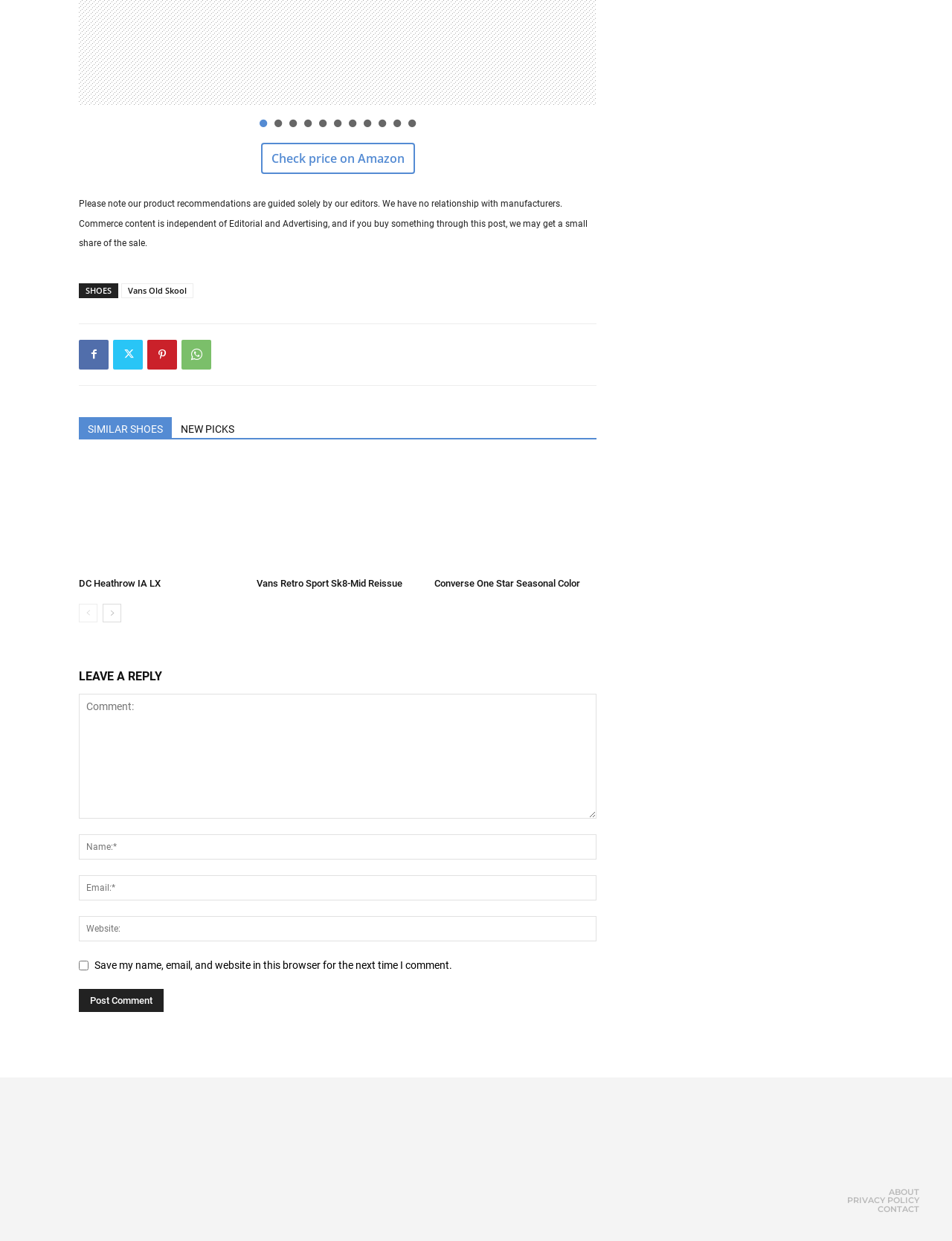Please provide a one-word or short phrase answer to the question:
What is the purpose of the comment section?

To leave a reply